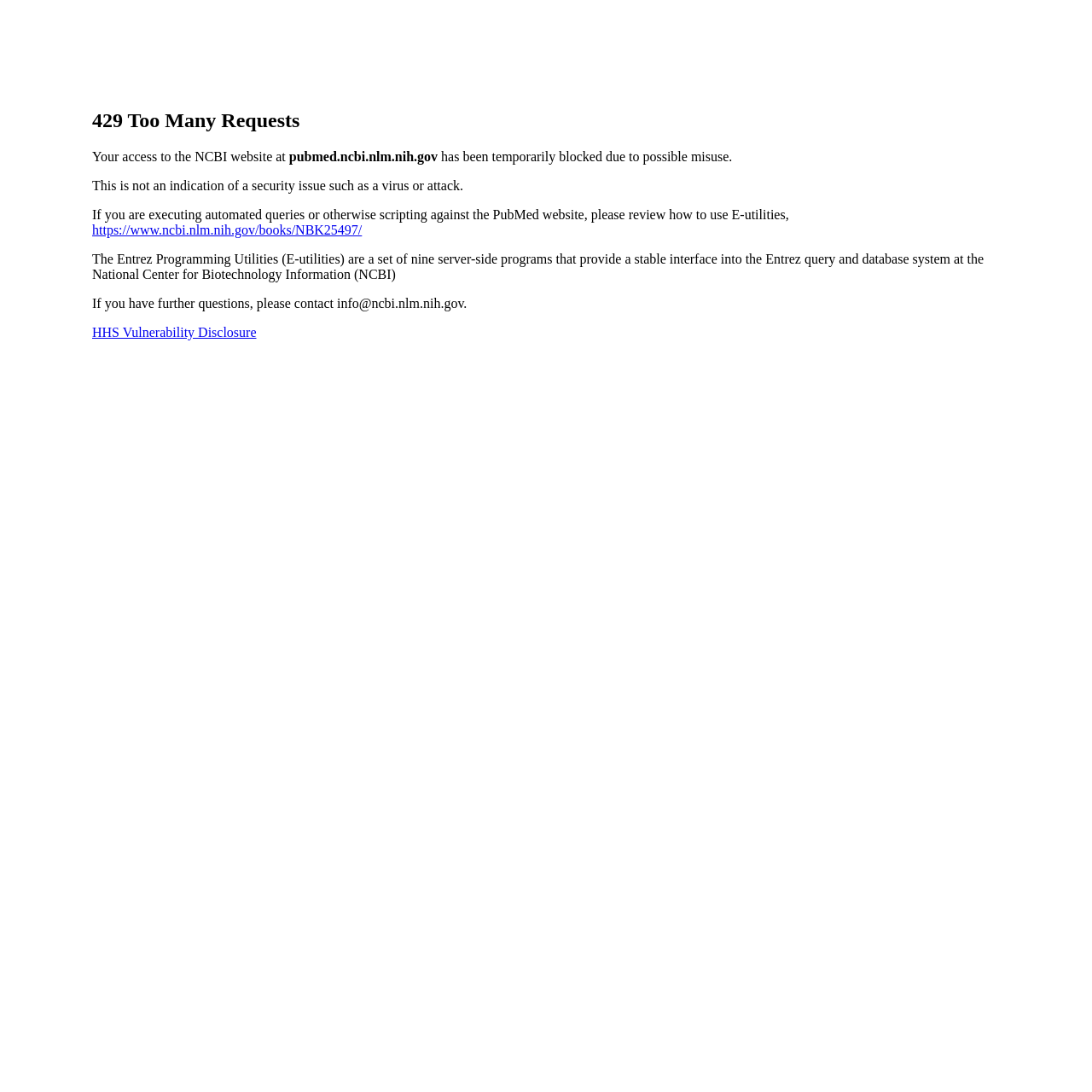Please respond to the question with a concise word or phrase:
What is the purpose of E-utilities?

provide a stable interface